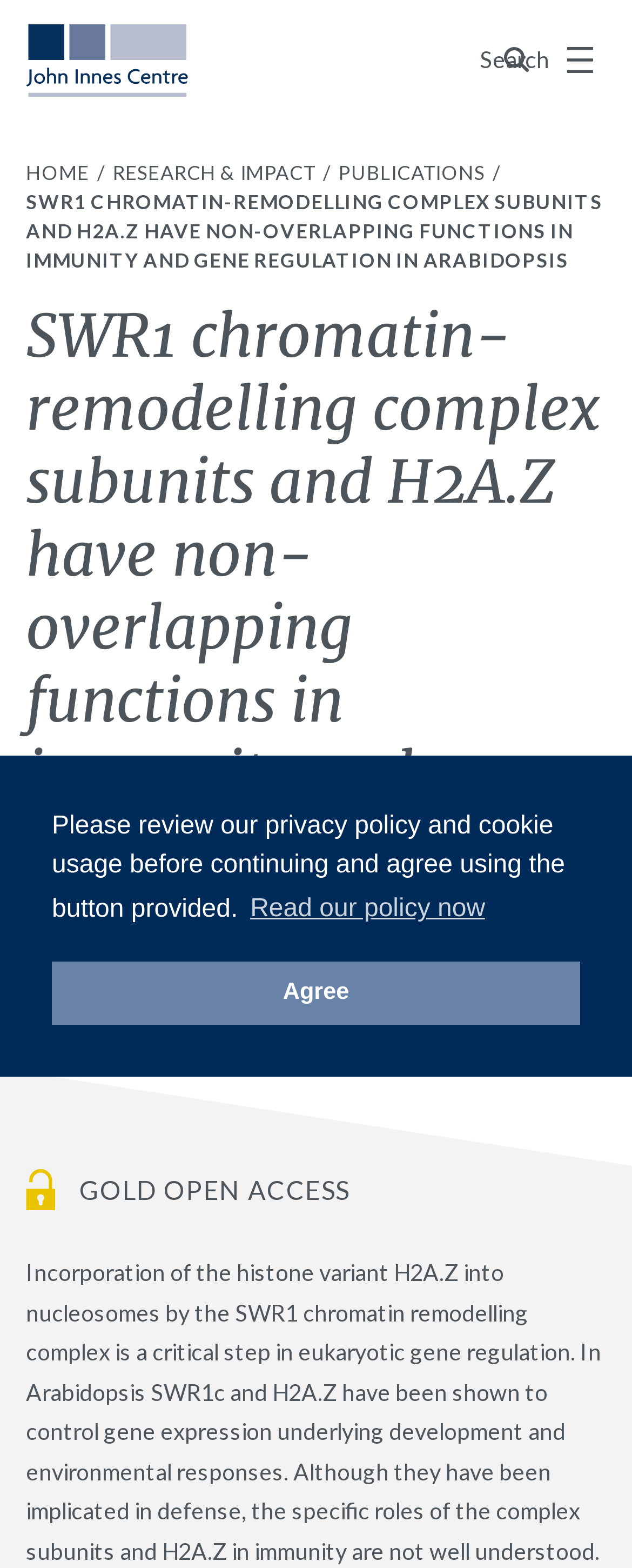How many buttons are in the cookie consent dialog?
Observe the image and answer the question with a one-word or short phrase response.

2